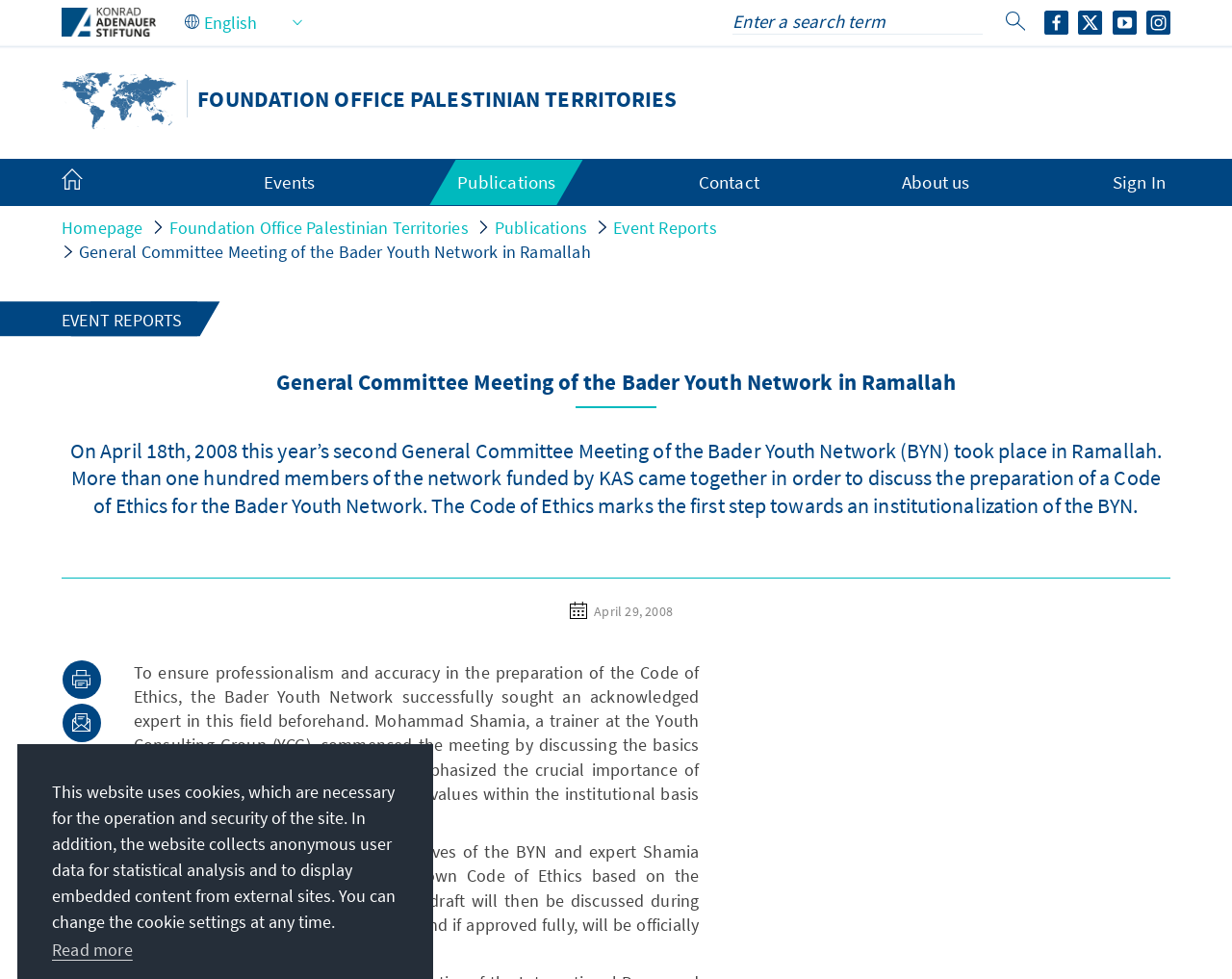Please answer the following question using a single word or phrase: 
How many images are there in the article?

2